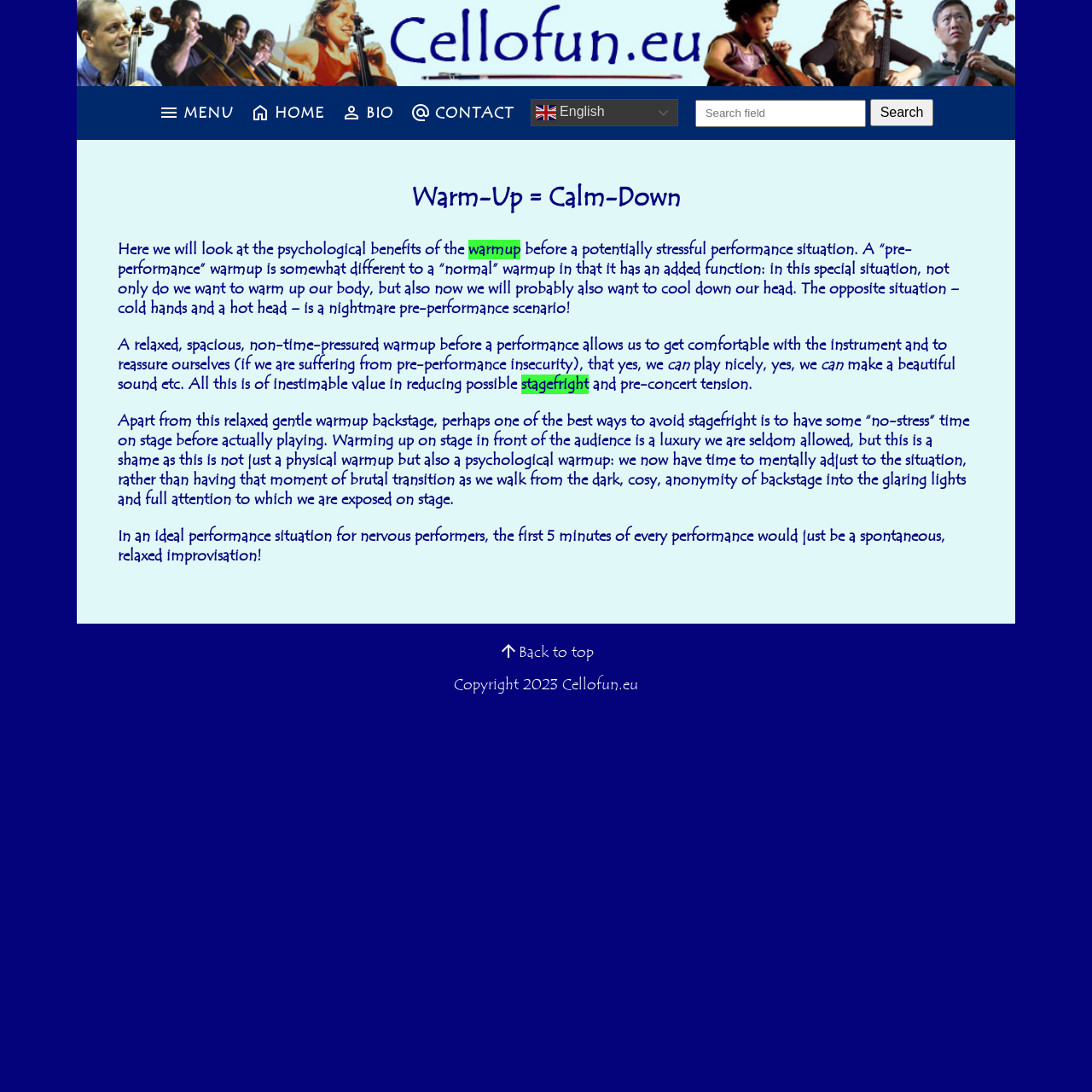Locate the bounding box coordinates of the item that should be clicked to fulfill the instruction: "Search for something".

[0.636, 0.091, 0.793, 0.116]